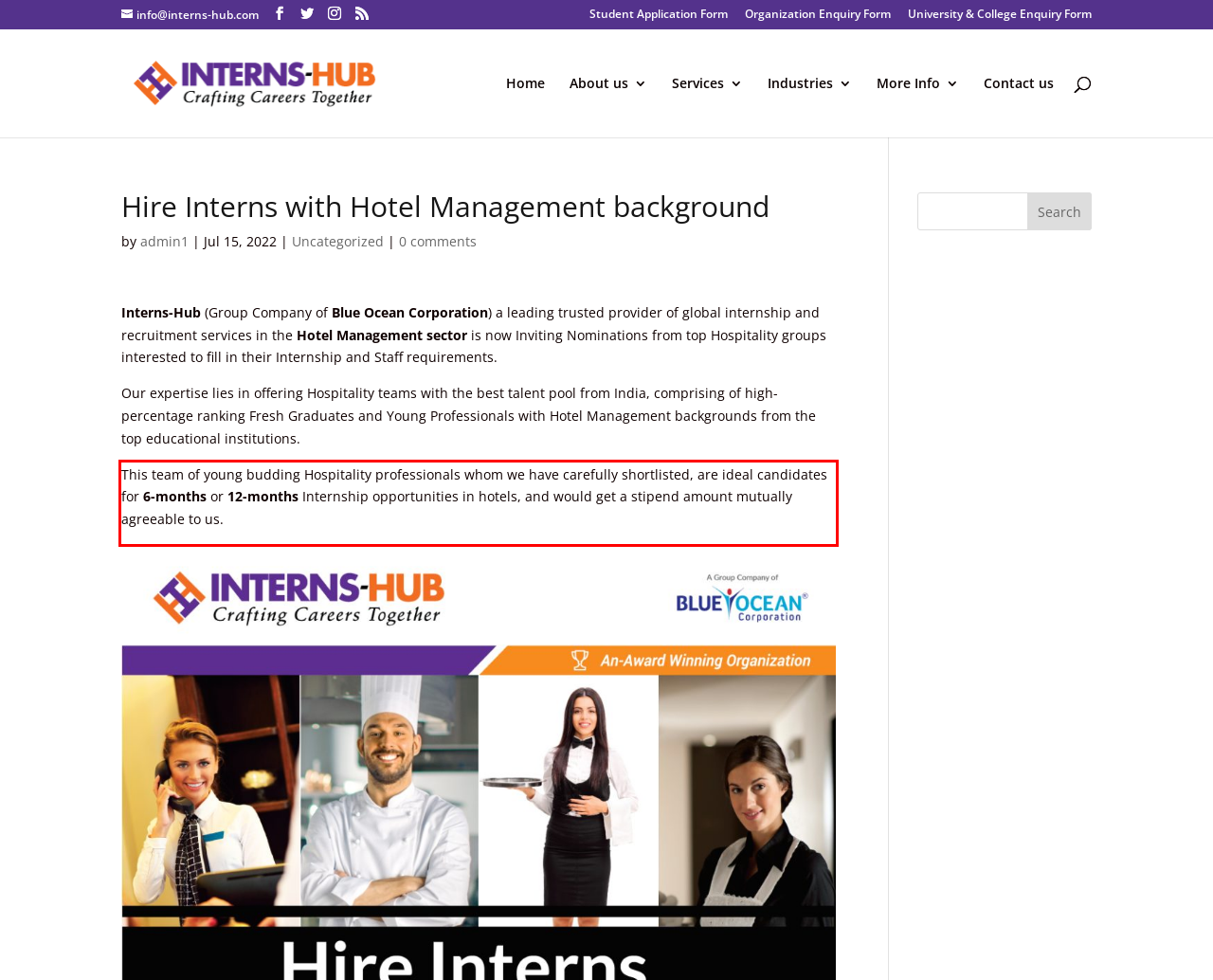Please look at the screenshot provided and find the red bounding box. Extract the text content contained within this bounding box.

This team of young budding Hospitality professionals whom we have carefully shortlisted, are ideal candidates for 6-months or 12-months Internship opportunities in hotels, and would get a stipend amount mutually agreeable to us.